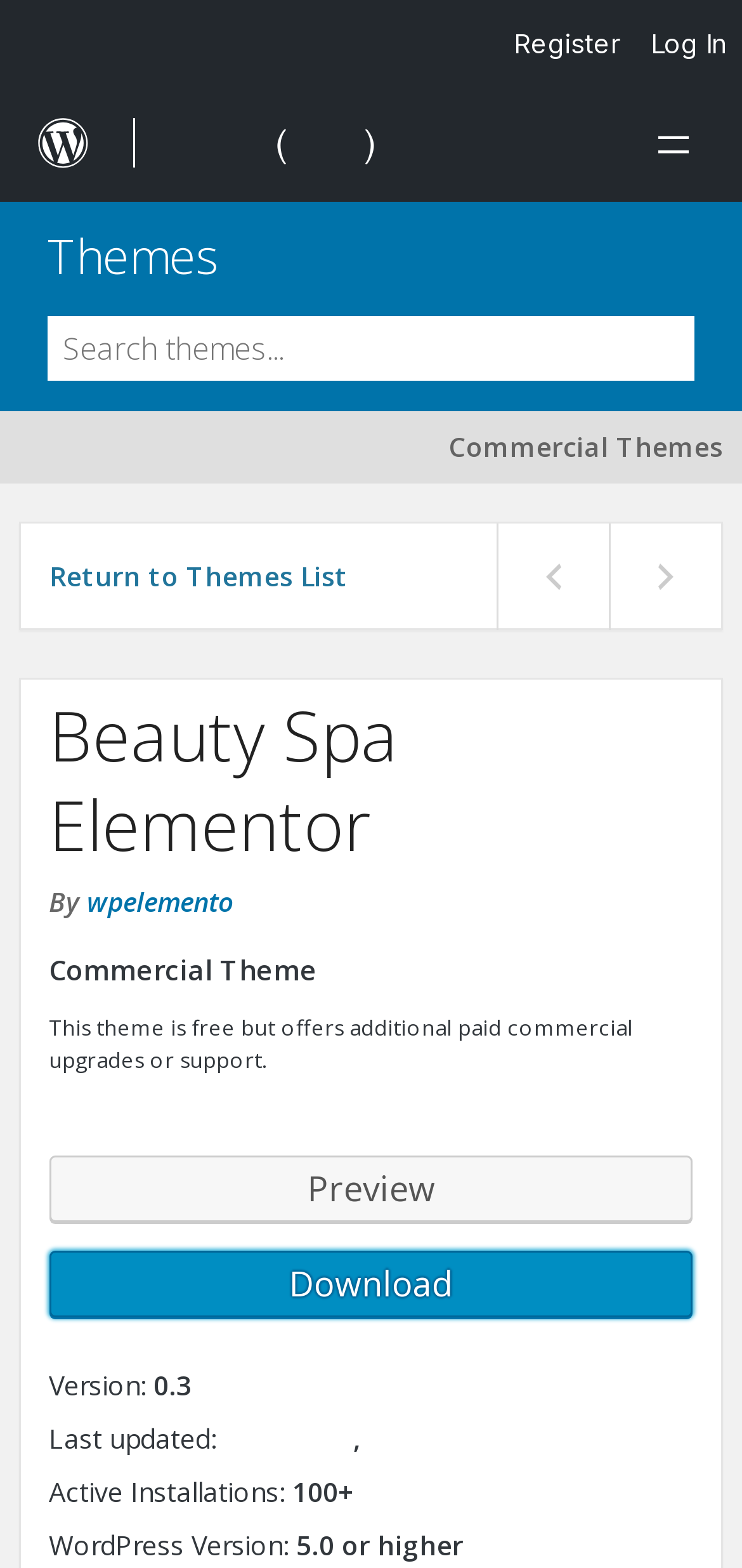Please find the bounding box coordinates of the clickable region needed to complete the following instruction: "Log in". The bounding box coordinates must consist of four float numbers between 0 and 1, i.e., [left, top, right, bottom].

[0.856, 0.0, 1.0, 0.056]